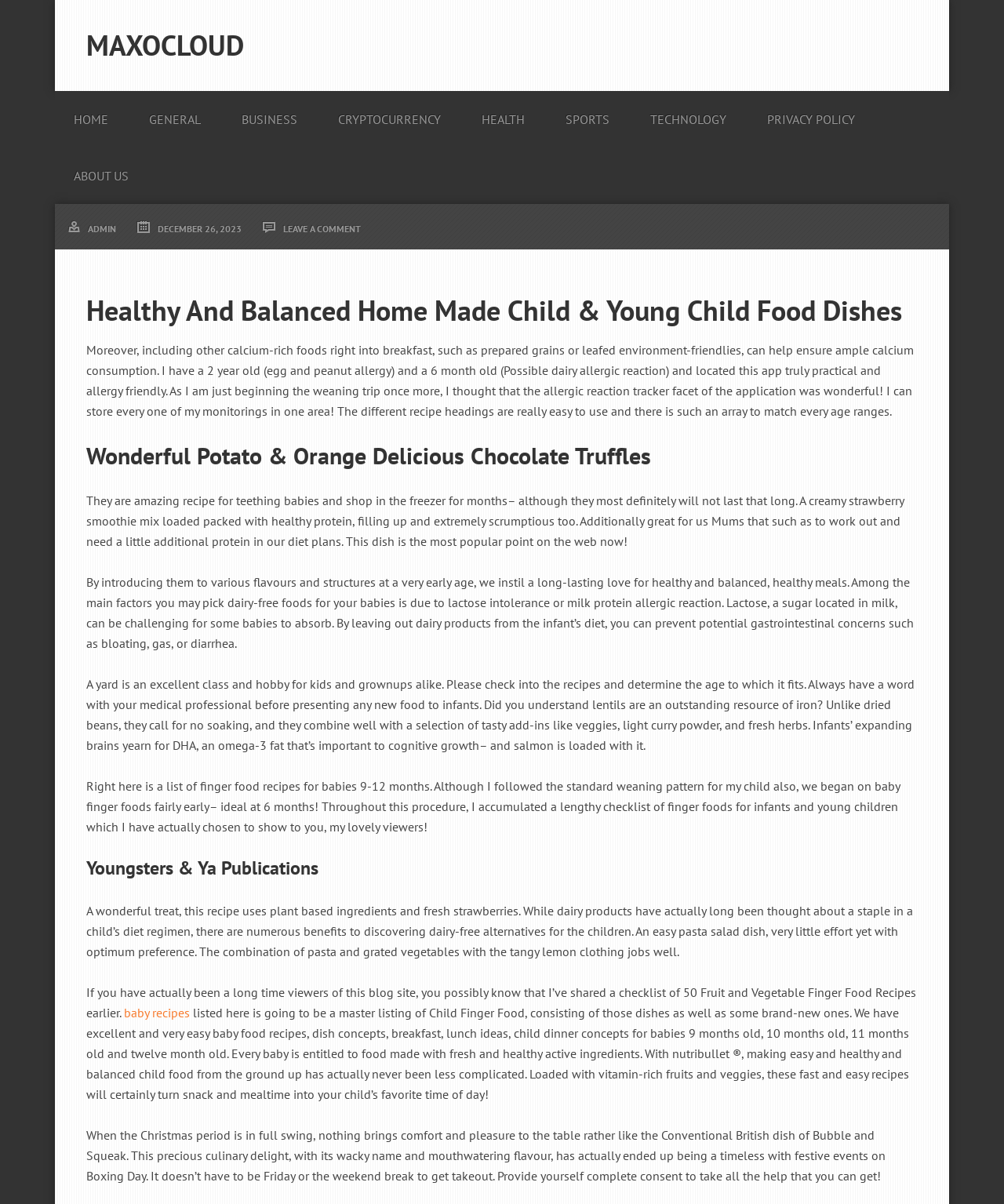Identify the bounding box coordinates for the UI element described as: "Health". The coordinates should be provided as four floats between 0 and 1: [left, top, right, bottom].

[0.461, 0.068, 0.541, 0.122]